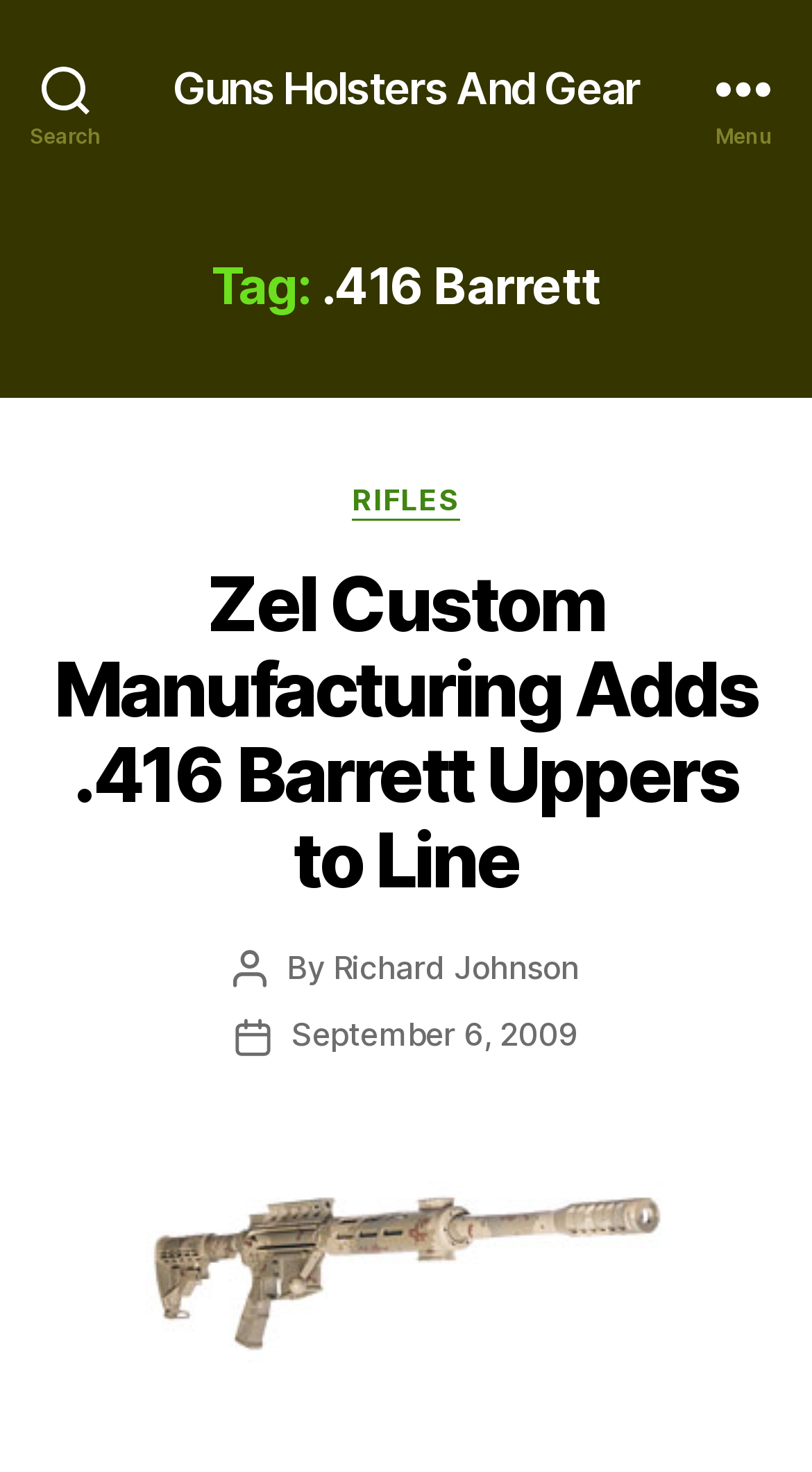What is the topic of the article? Examine the screenshot and reply using just one word or a brief phrase.

.416 Barrett Uppers